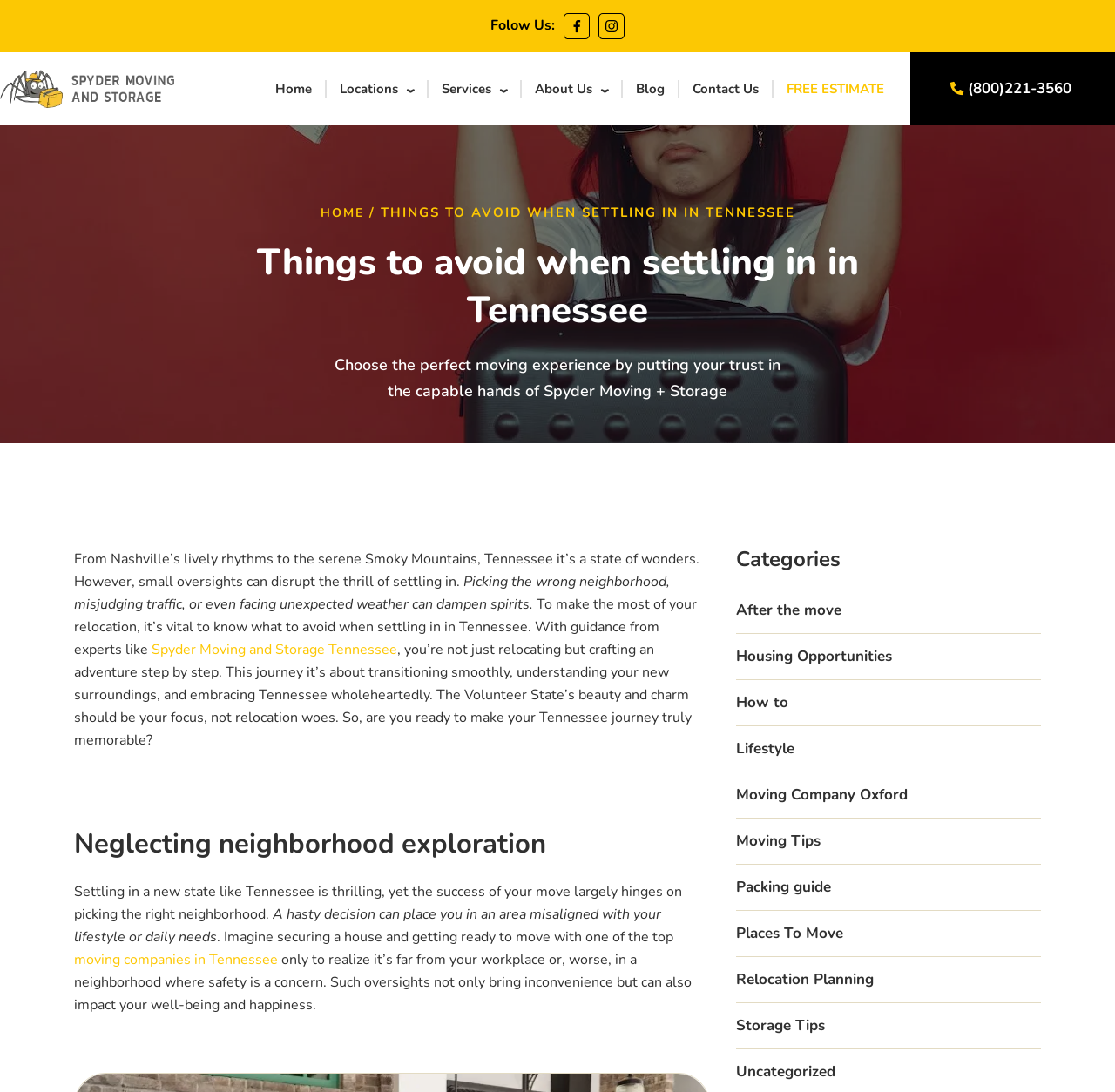Please use the details from the image to answer the following question comprehensively:
What is the phone number of the moving company?

I found the phone number at the top-right corner of the webpage, listed as '(800)221-3560'. This is likely the phone number of the moving company, Spyder Moving.